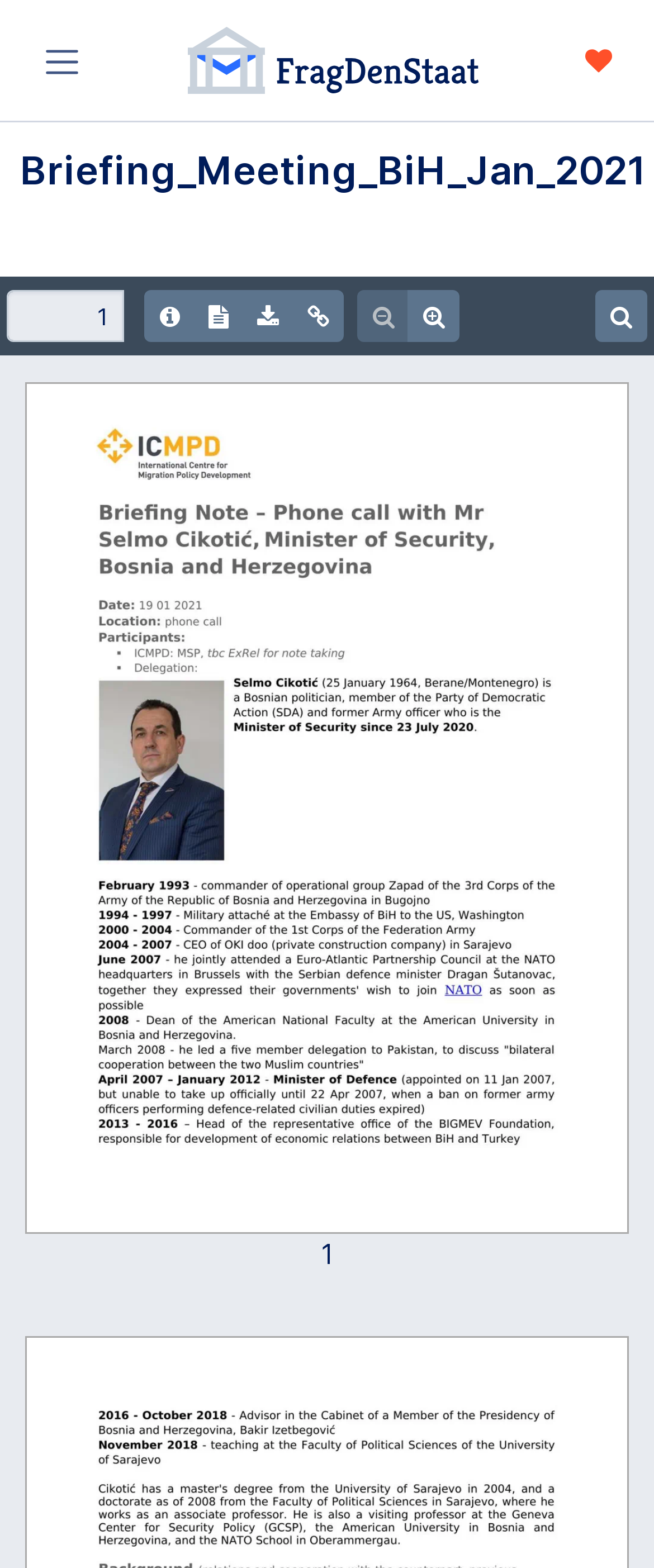Find the bounding box coordinates for the HTML element described in this sentence: "Recherchen". Provide the coordinates as four float numbers between 0 and 1, in the format [left, top, right, bottom].

[0.062, 0.268, 0.938, 0.294]